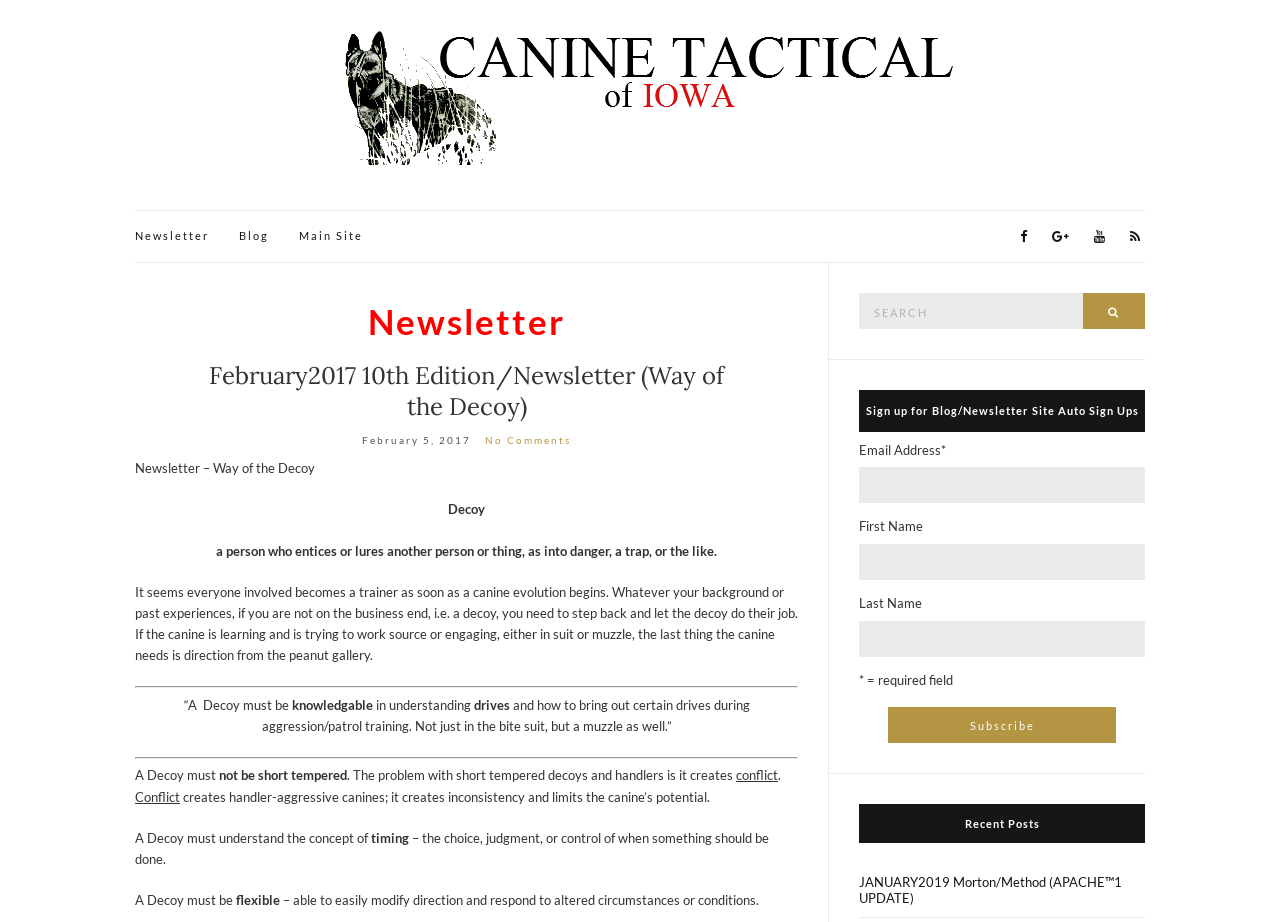Locate the coordinates of the bounding box for the clickable region that fulfills this instruction: "Click on the 'Blog' link".

[0.187, 0.246, 0.21, 0.266]